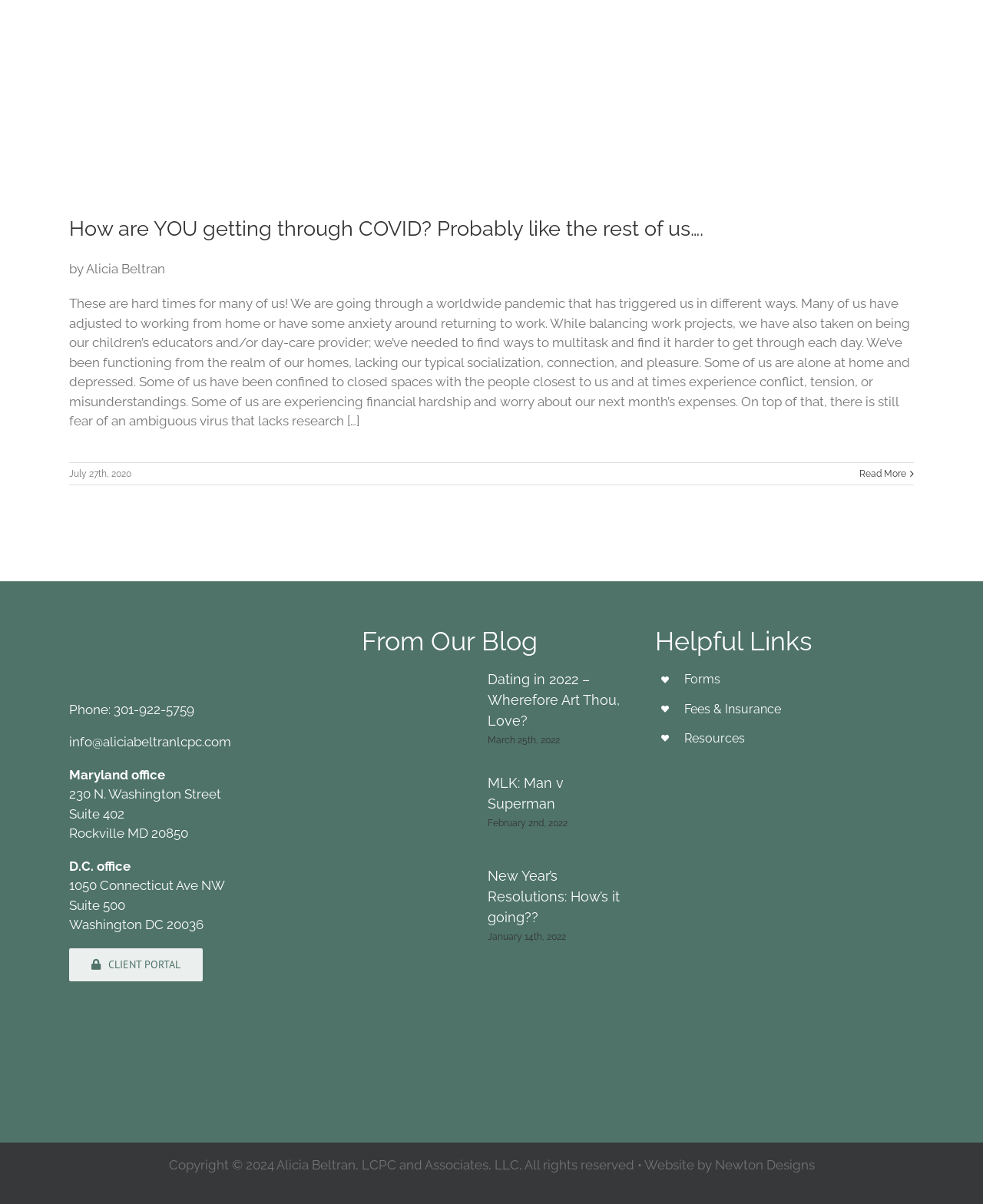Could you indicate the bounding box coordinates of the region to click in order to complete this instruction: "Check the client portal".

[0.07, 0.787, 0.206, 0.815]